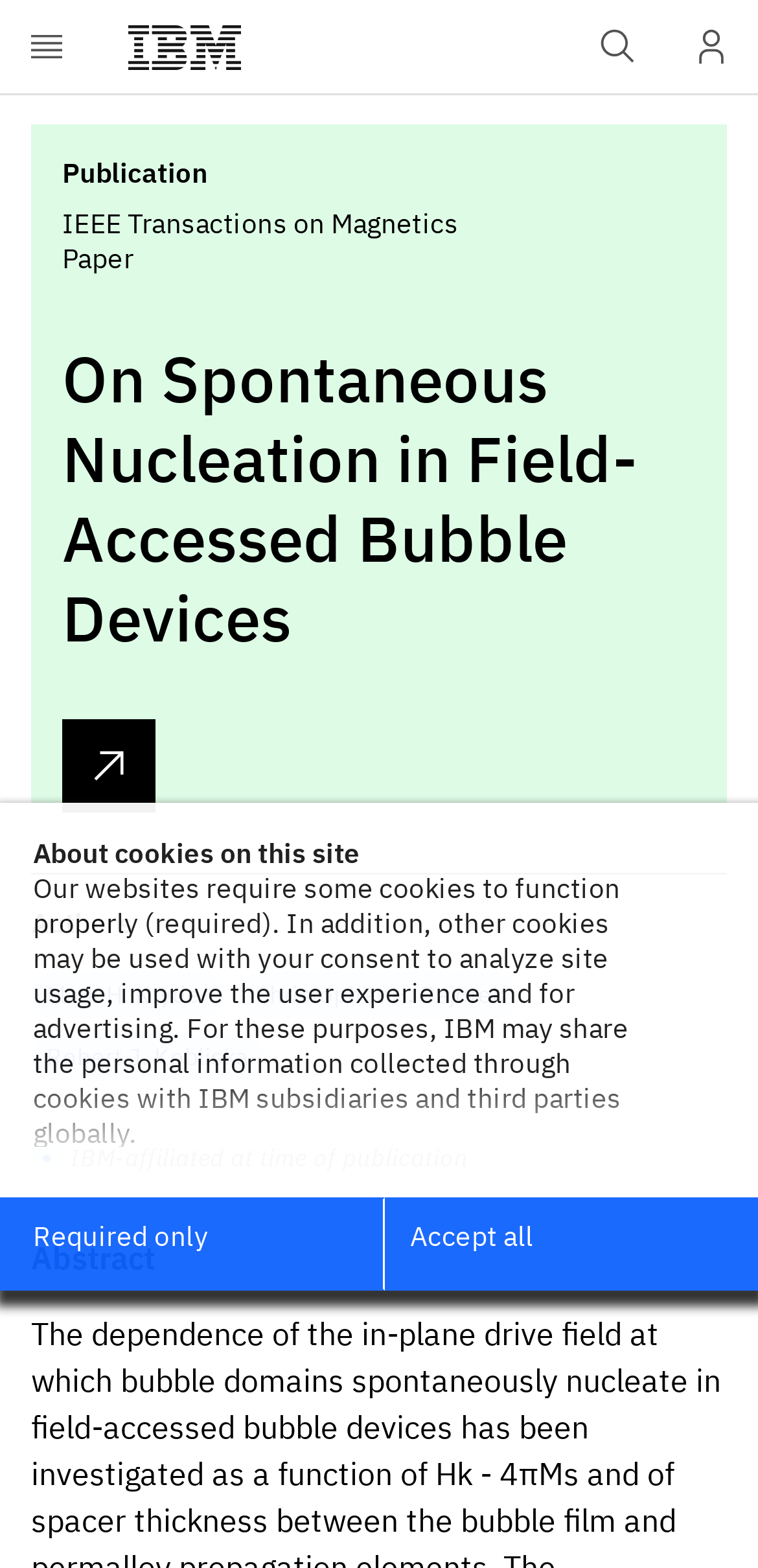Please specify the bounding box coordinates of the clickable region to carry out the following instruction: "View publication". The coordinates should be four float numbers between 0 and 1, in the format [left, top, right, bottom].

[0.082, 0.459, 0.205, 0.518]